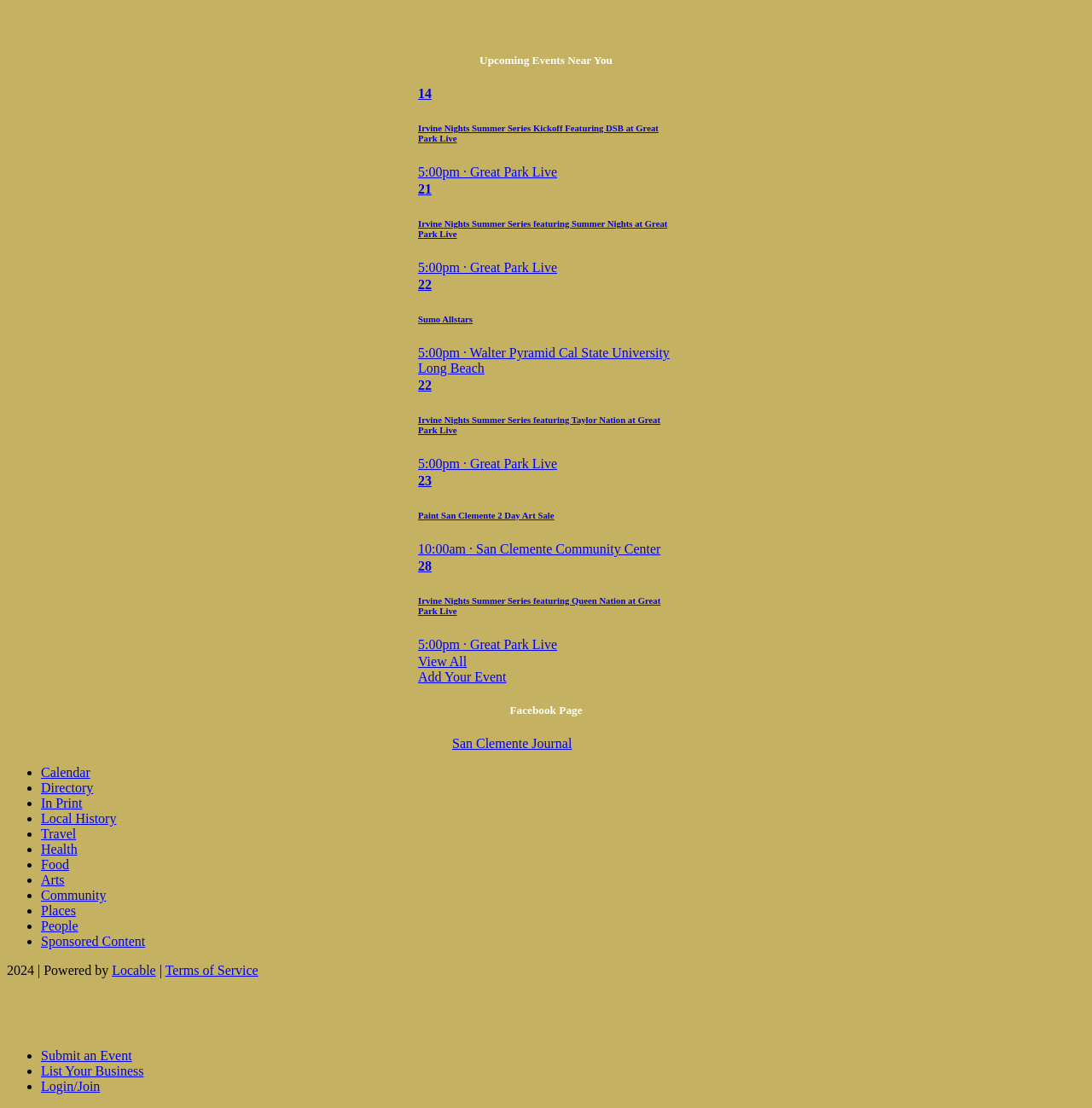Respond to the question below with a single word or phrase: How many events are listed on this webpage?

6